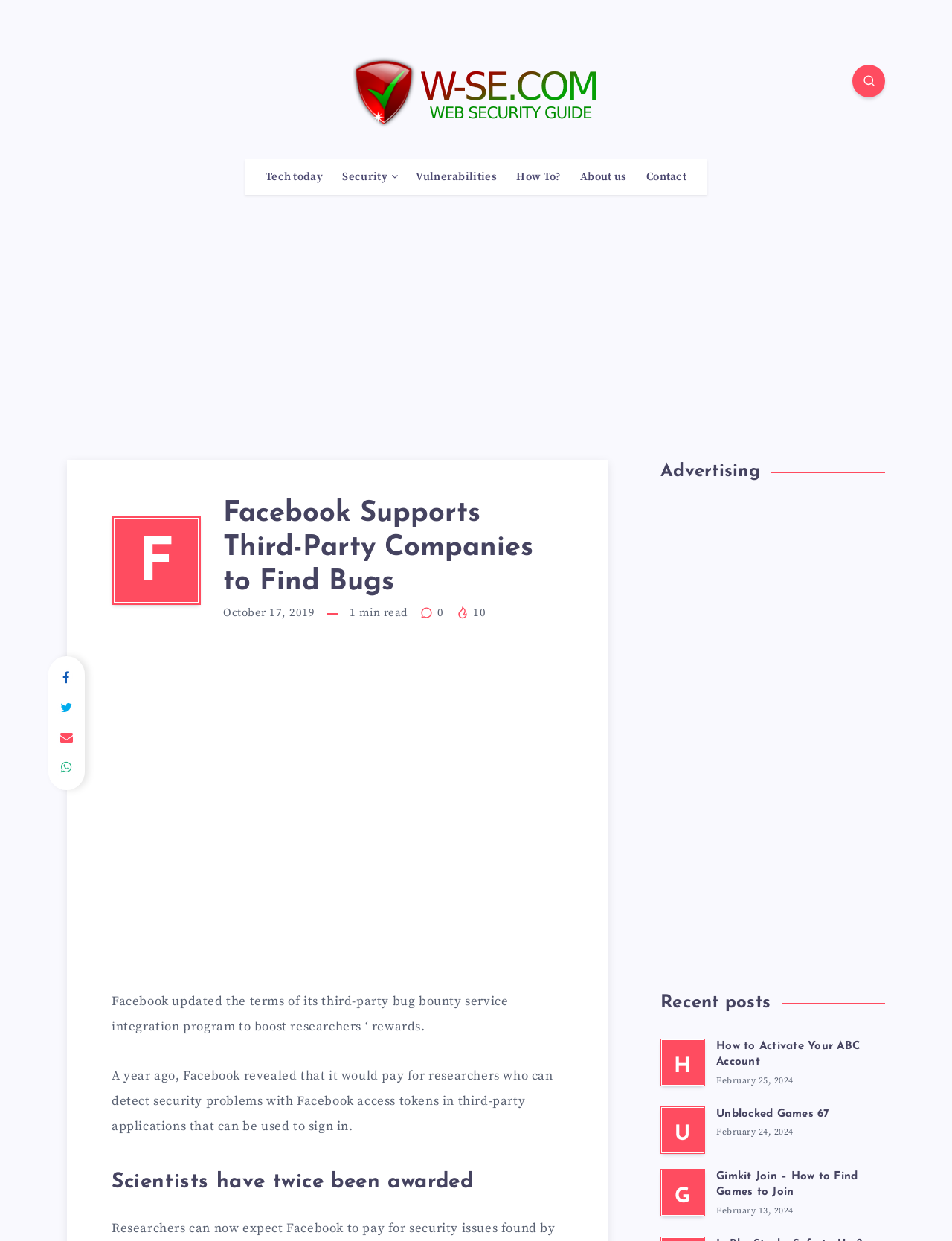Please determine the primary heading and provide its text.

Facebook Supports Third-Party Companies to Find Bugs